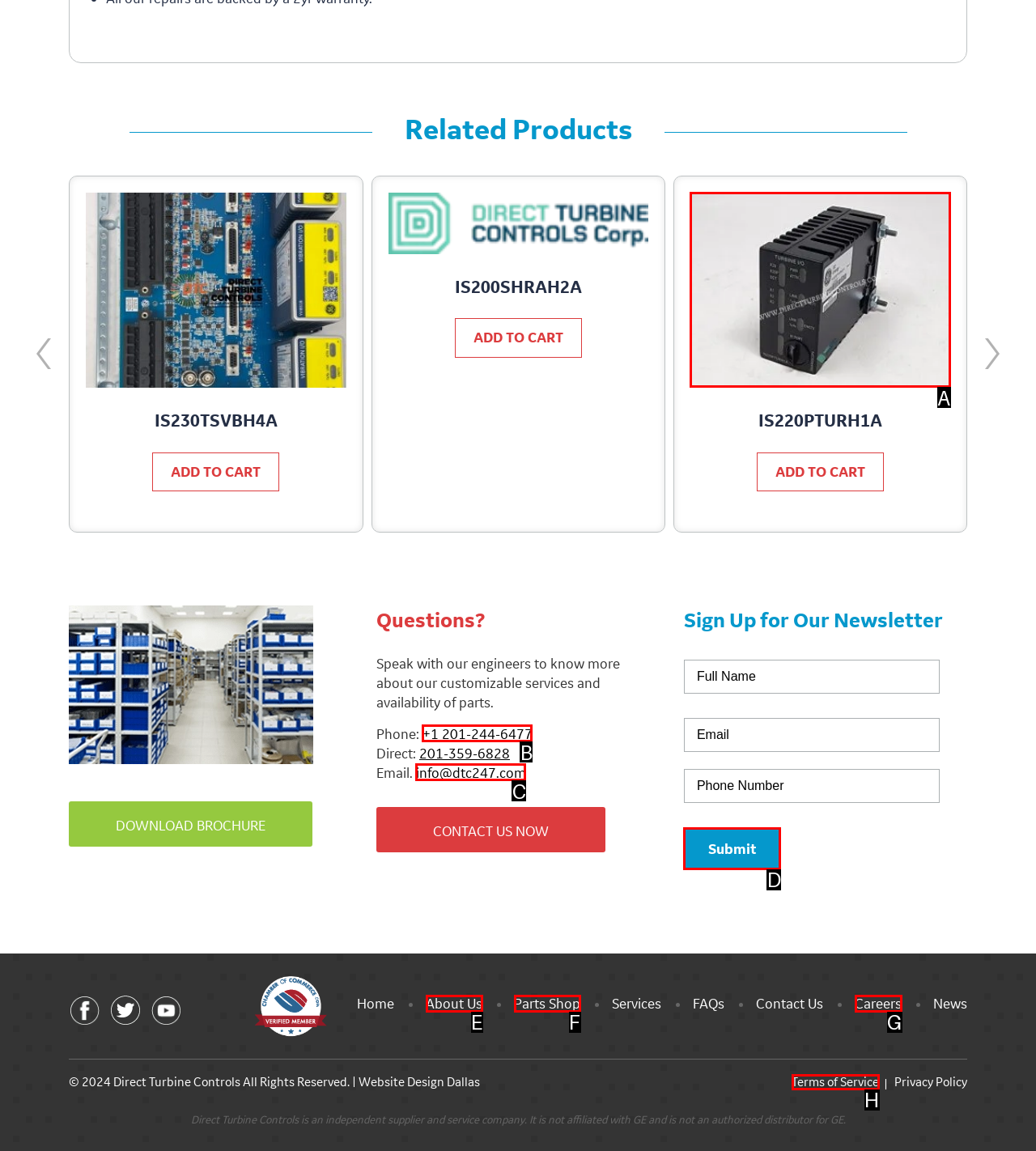From the given choices, determine which HTML element aligns with the description: name="subscribe" value="Submit" Respond with the letter of the appropriate option.

D